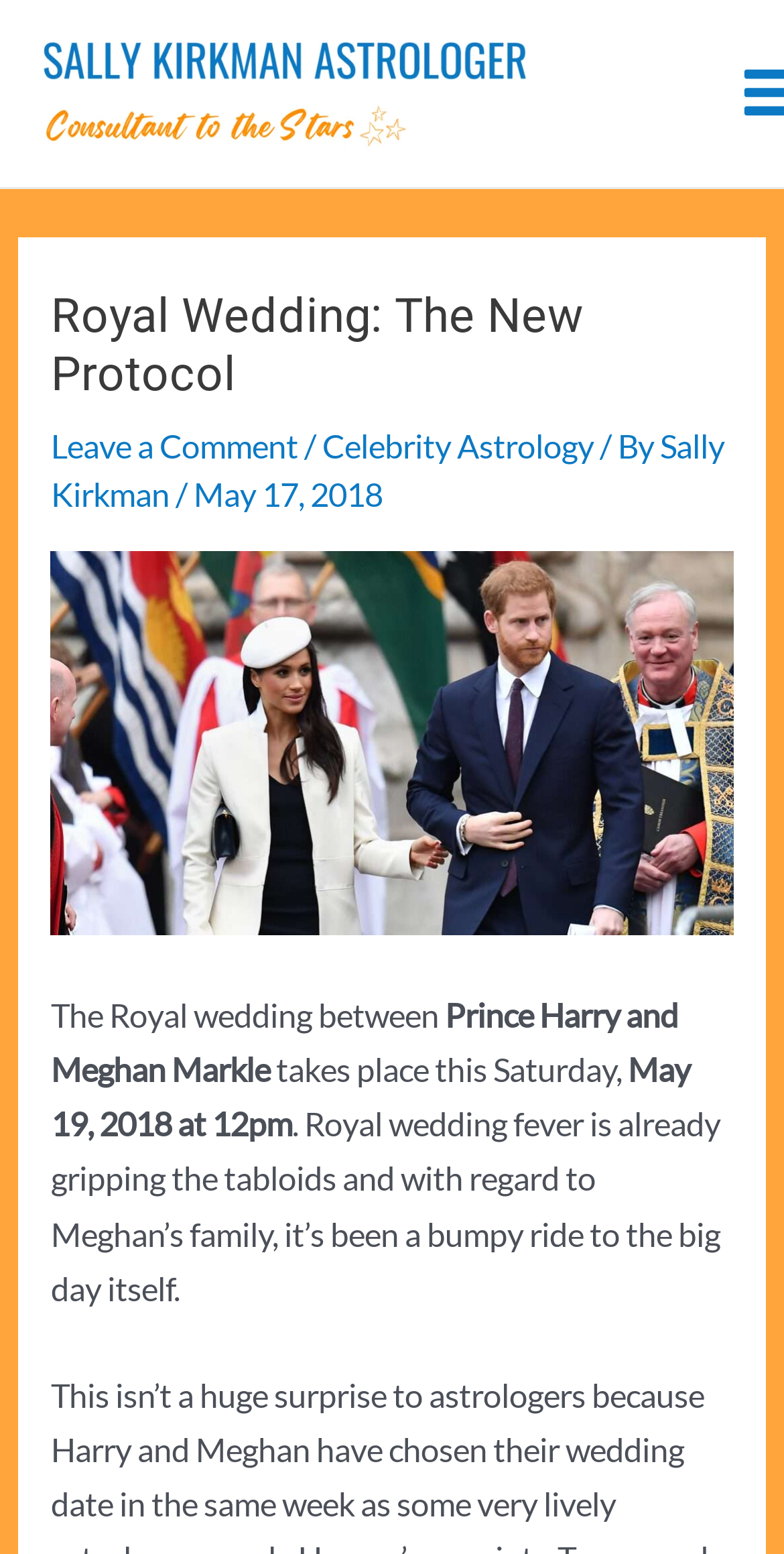From the webpage screenshot, predict the bounding box of the UI element that matches this description: "Leave a Comment".

[0.065, 0.274, 0.38, 0.299]